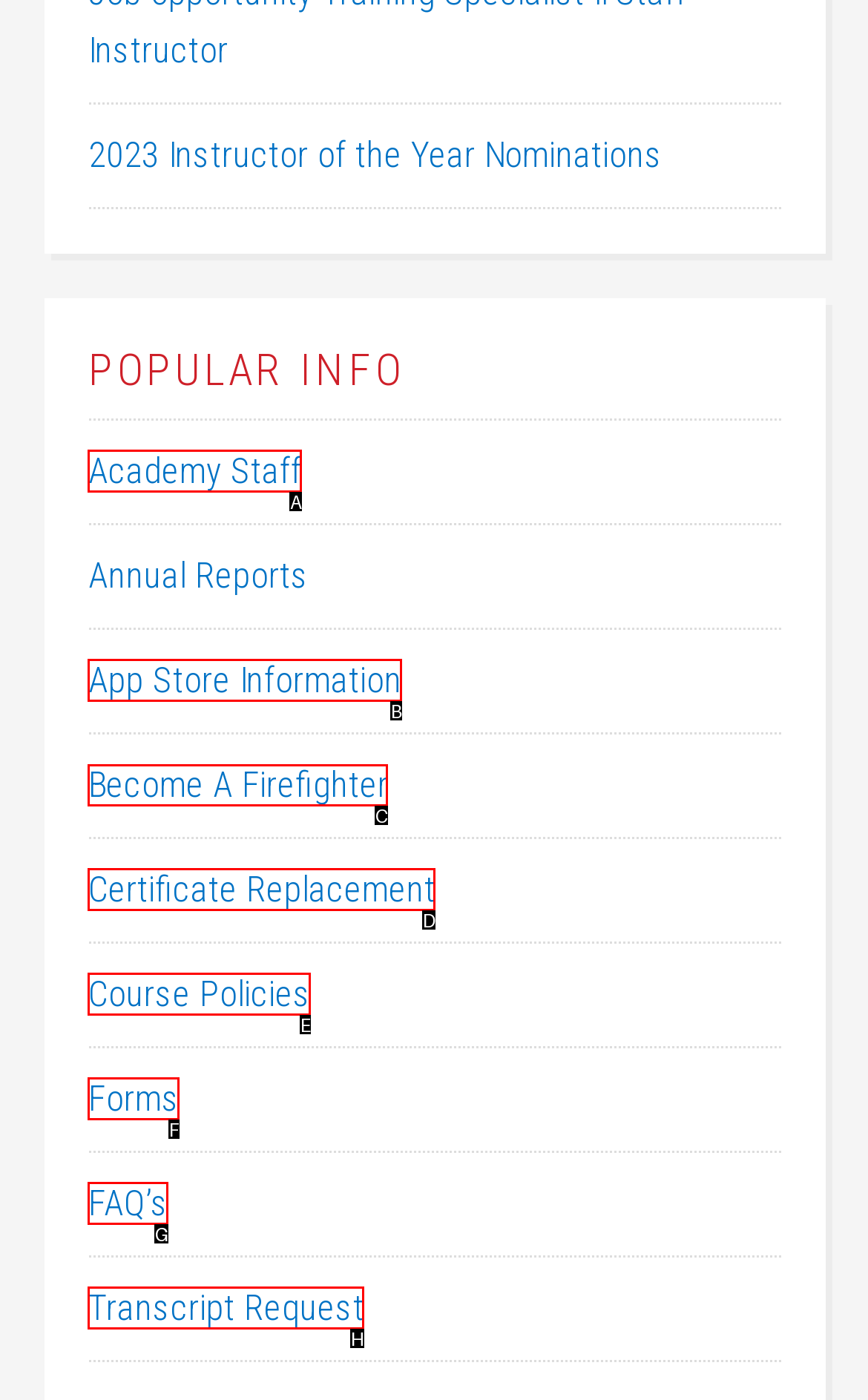Select the letter associated with the UI element you need to click to perform the following action: Get information on Become A Firefighter
Reply with the correct letter from the options provided.

C